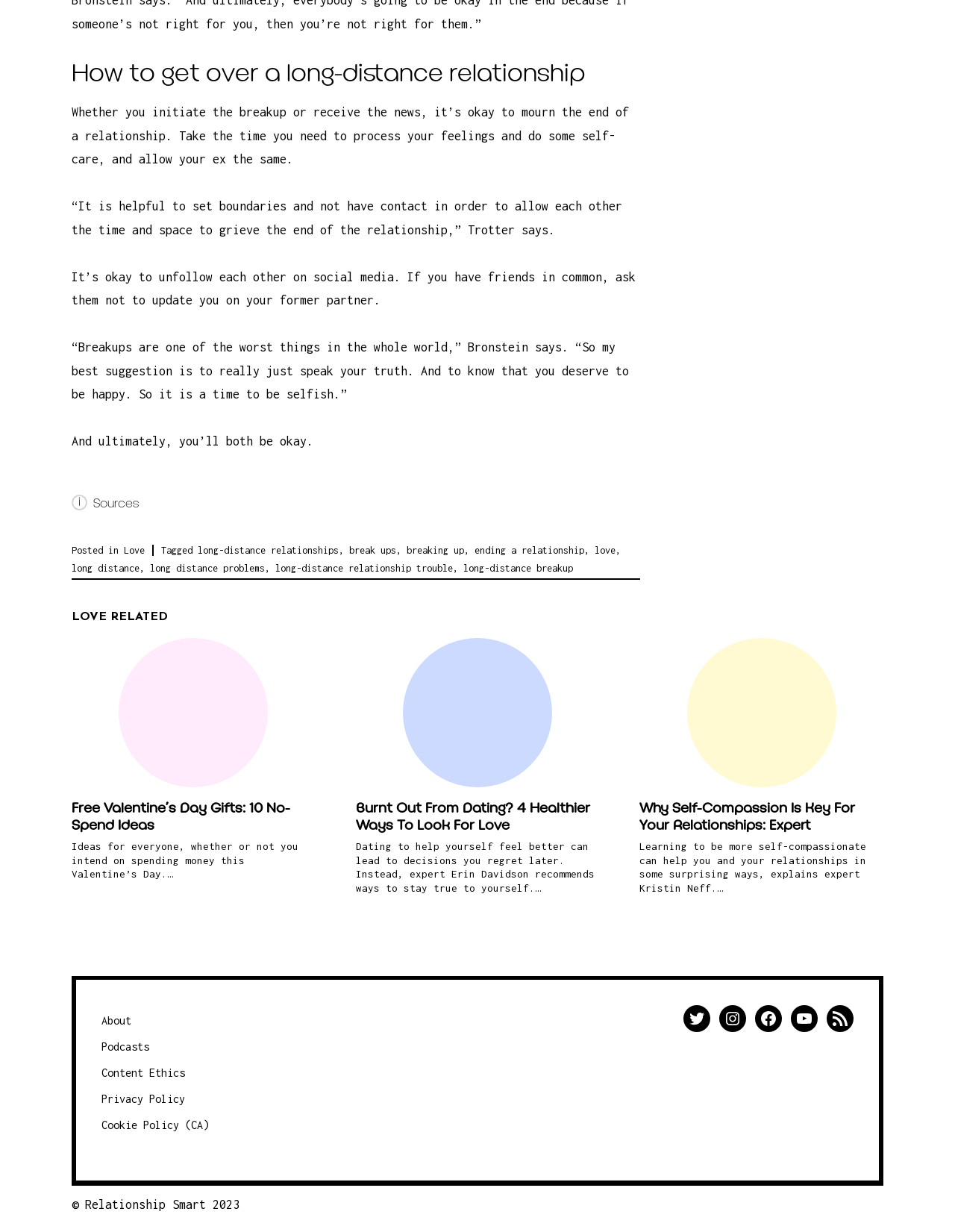Please identify the bounding box coordinates of where to click in order to follow the instruction: "Follow on Twitter".

[0.716, 0.816, 0.744, 0.838]